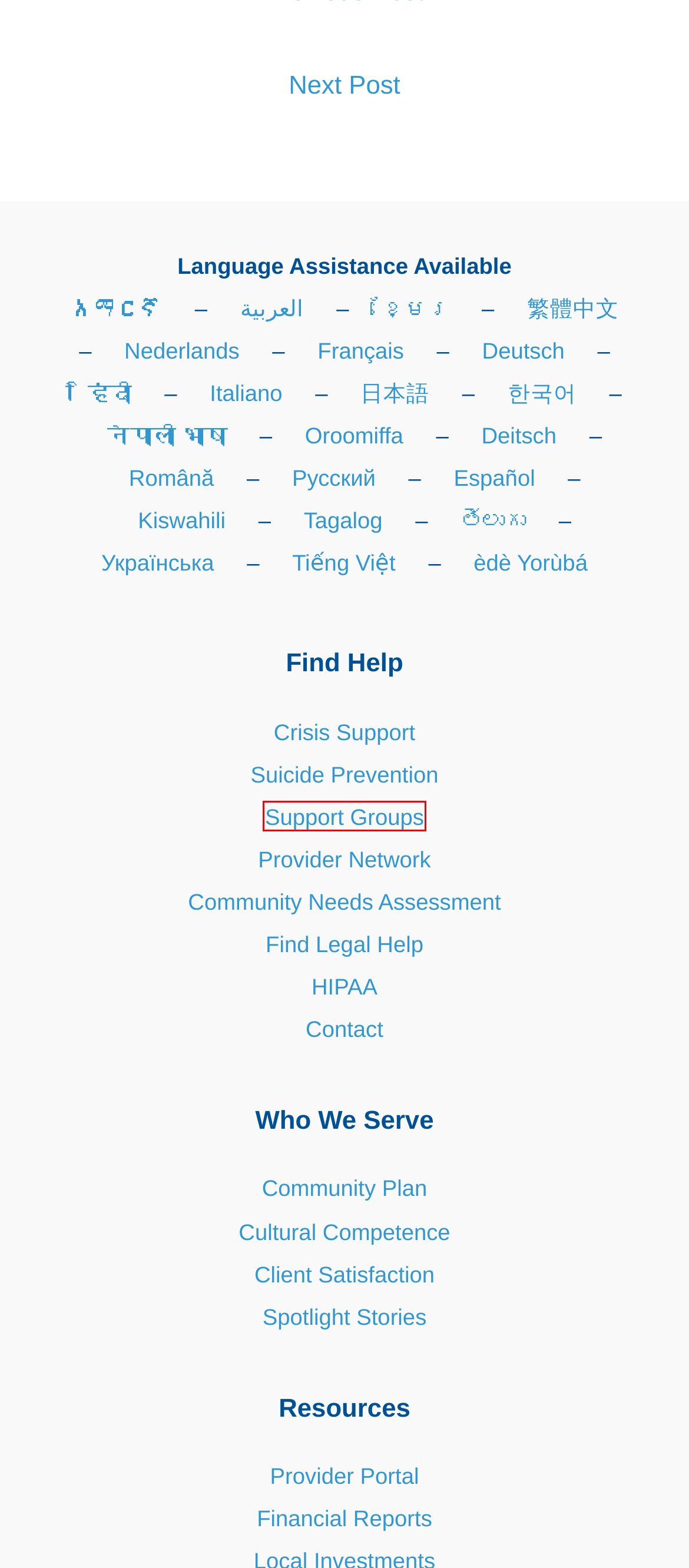Observe the screenshot of a webpage with a red bounding box around an element. Identify the webpage description that best fits the new page after the element inside the bounding box is clicked. The candidates are:
A. Suicide Prevention - ADAMH Board of Franklin County
B. Client Satisfaction - ADAMH Board of Franklin County
C. Community Plan | ADAMH Board of Franklin County
D. Contact - ADAMH Board of Franklin County
E. Support Groups - ADAMH Board of Franklin County
F. Don’t live in Denial, Ohio; talk to your kids about opioids - ADAMH Franklin
G. HIPAA - ADAMH Board of Franklin County
H. Crisis Support - ADAMH Board of Franklin County

E